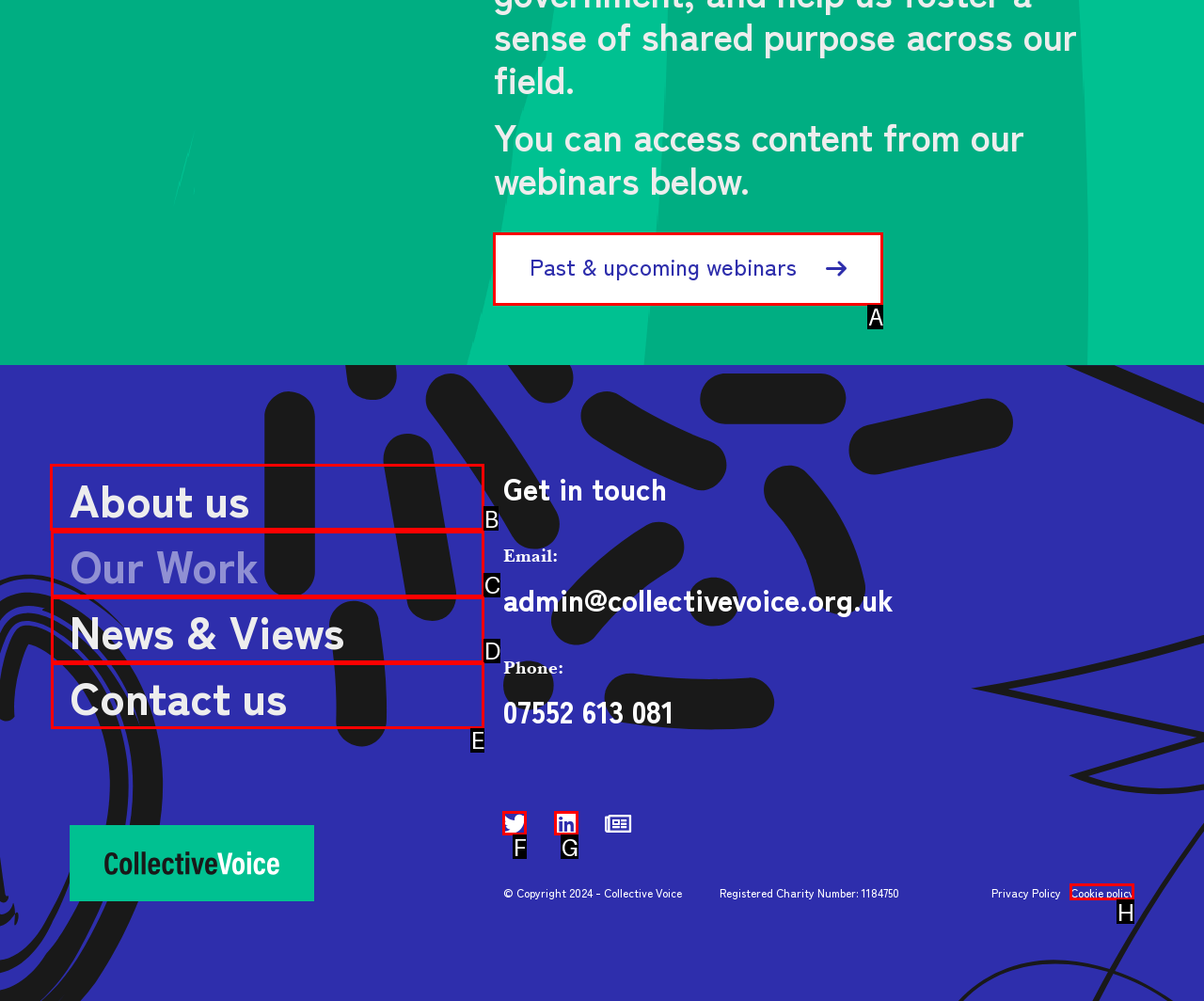Which HTML element should be clicked to perform the following task: Learn about the organization
Reply with the letter of the appropriate option.

B